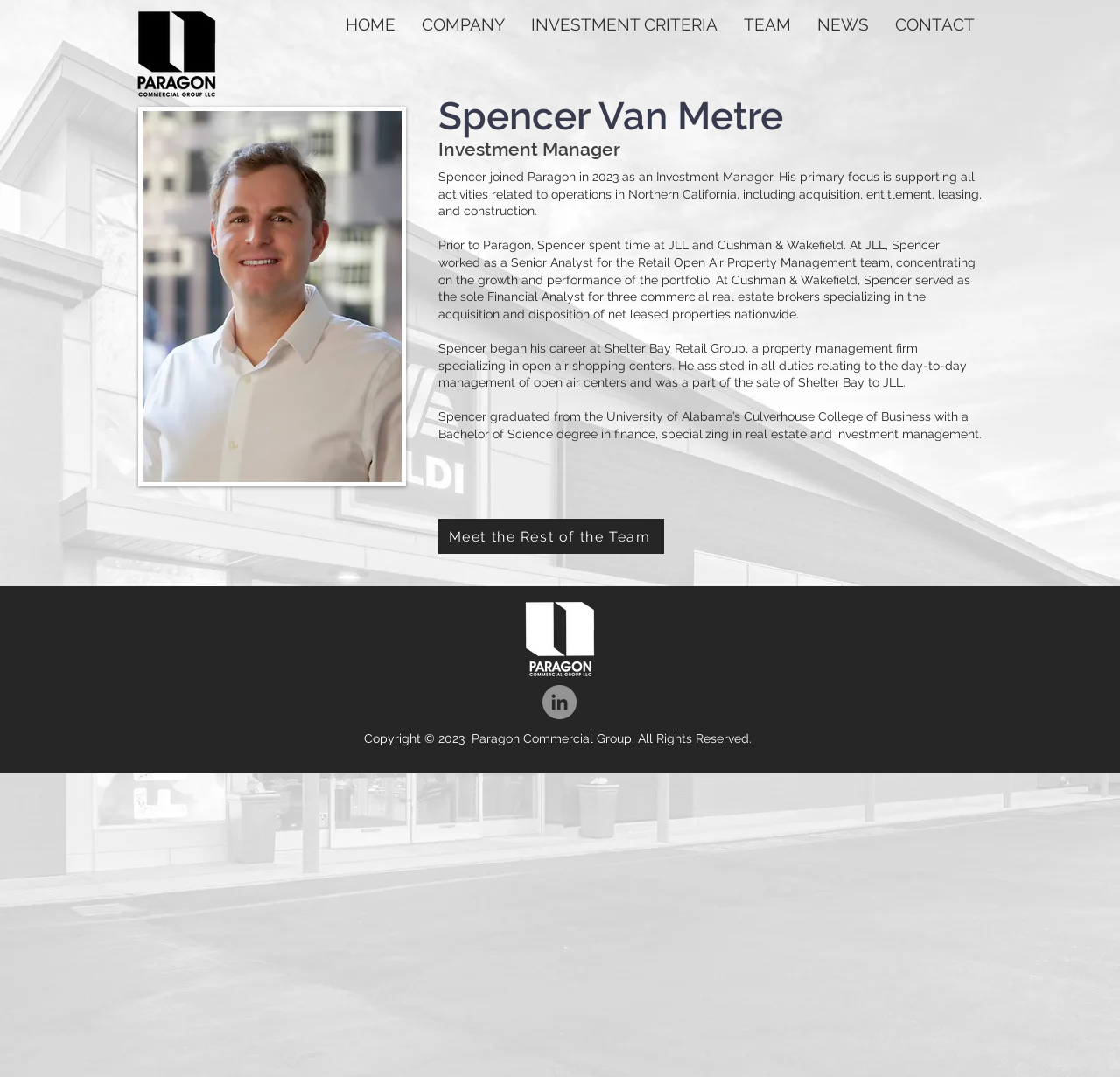What is the company logo displayed on this webpage?
Using the image as a reference, answer the question with a short word or phrase.

Paragon Commercial Group LLC